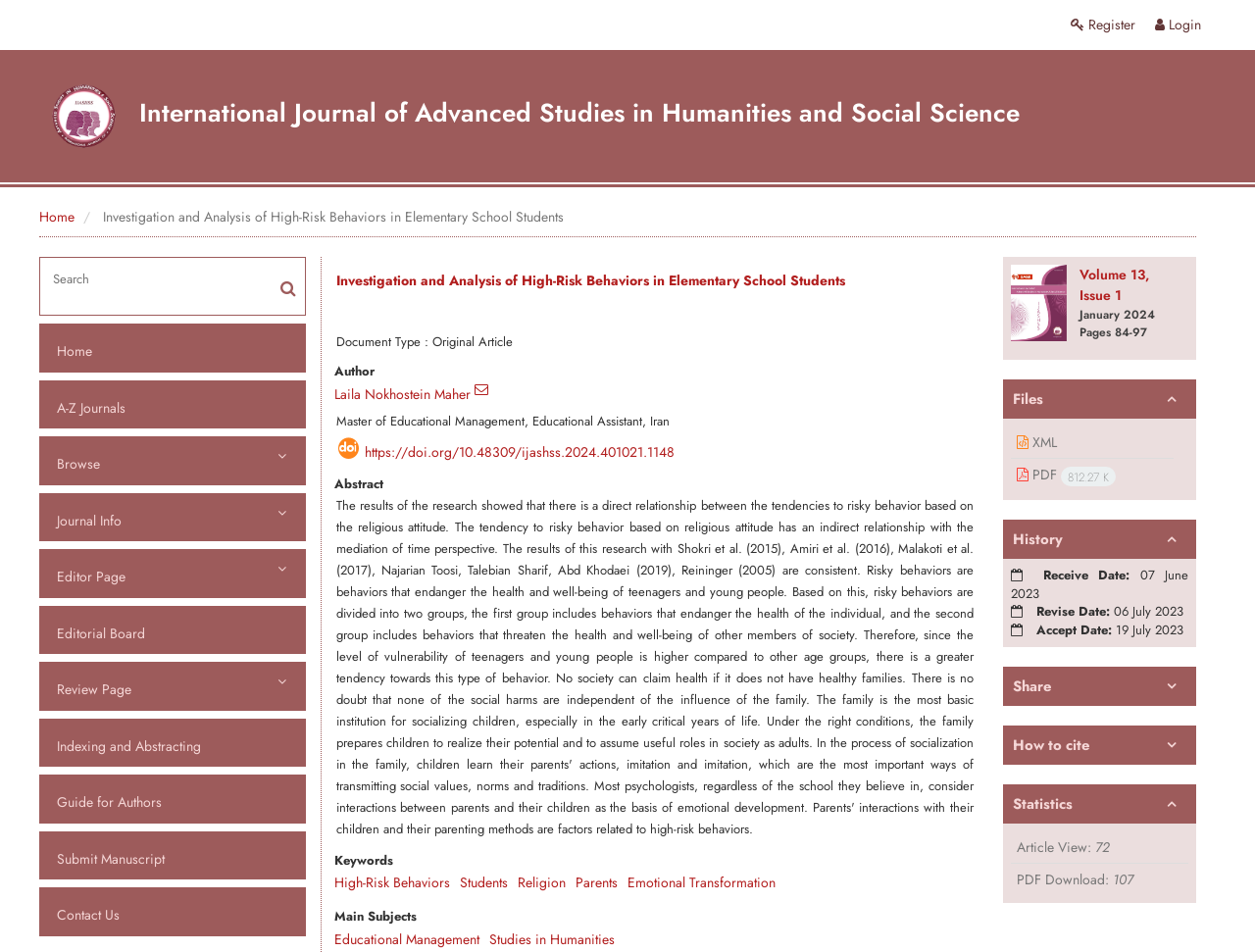What is the volume and issue number of the journal?
Using the screenshot, give a one-word or short phrase answer.

Volume 13, Issue 1